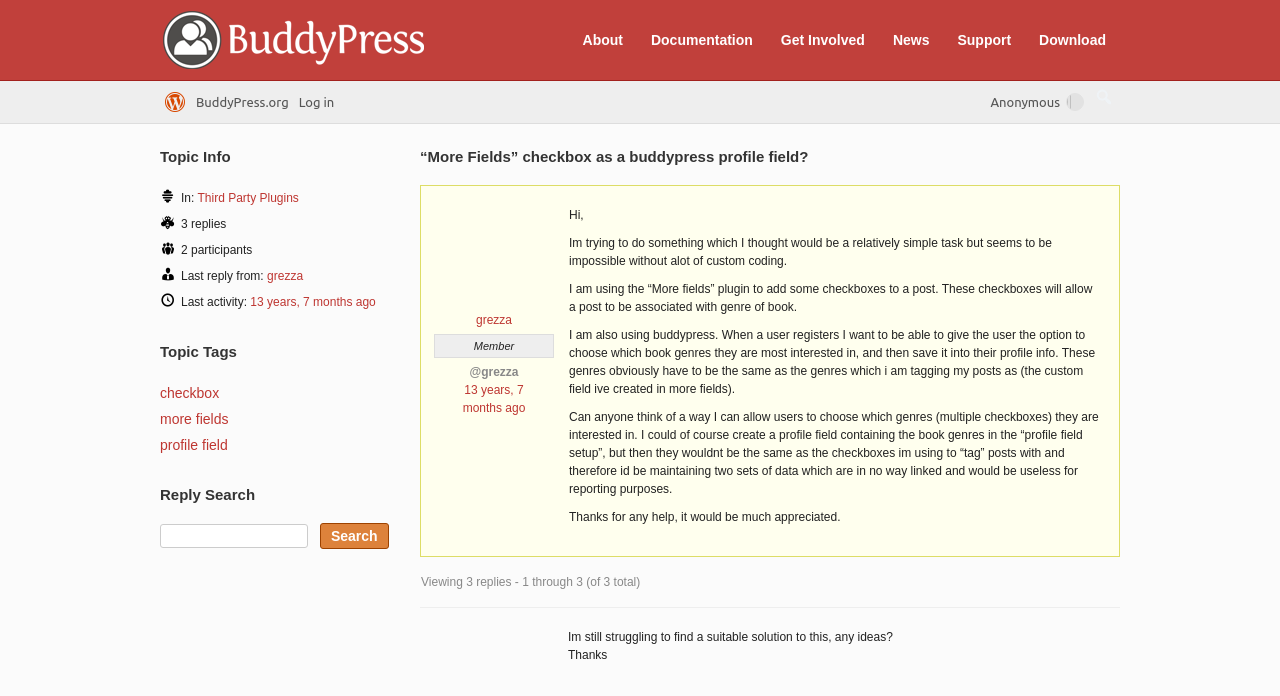What is the topic of the current discussion?
Using the image as a reference, answer the question with a short word or phrase.

More Fields checkbox